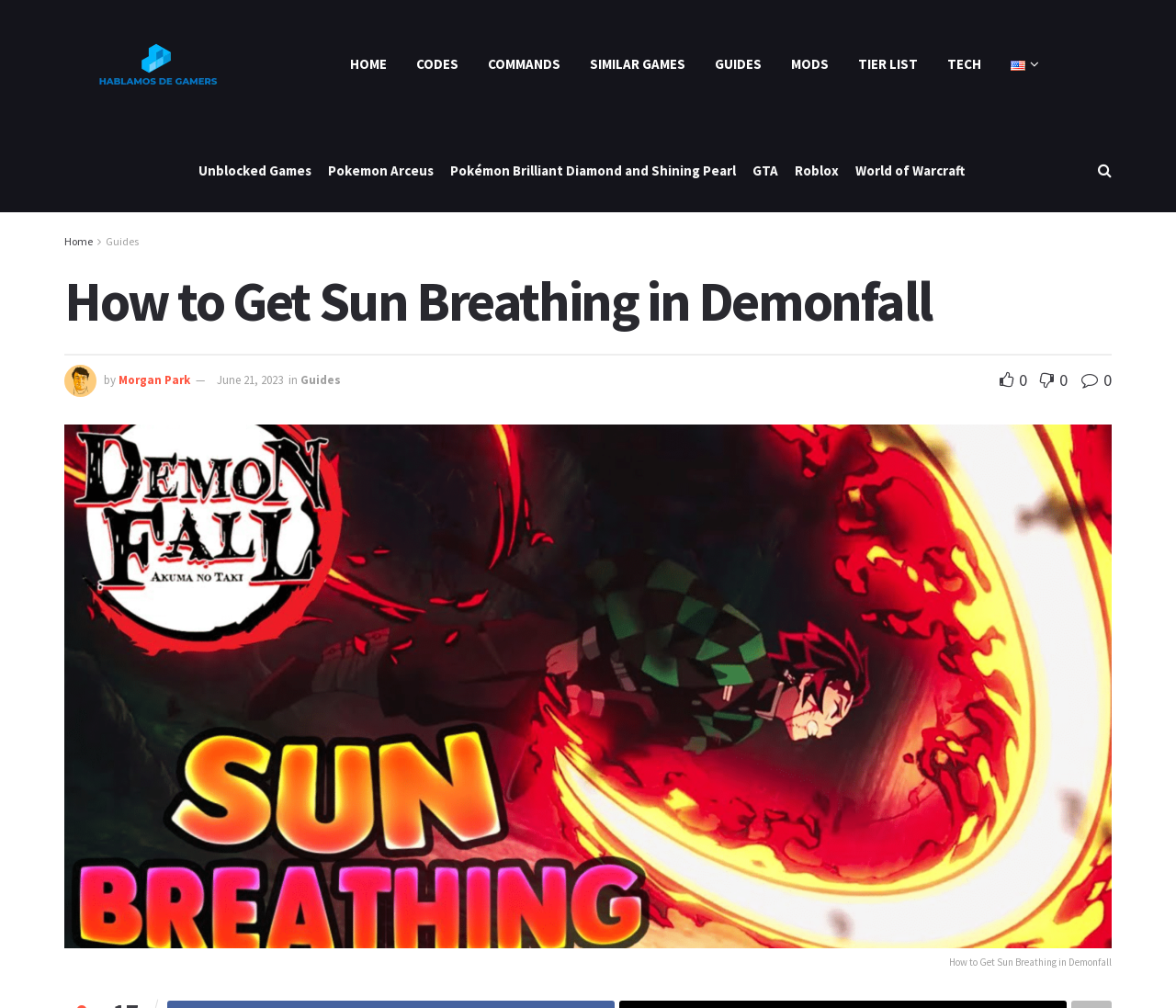Give an extensive and precise description of the webpage.

This webpage is about a guide on how to get Sun Breathing in Demon Fall, a feature in a video game. At the top left corner, there is a logo "HDG" with a link to the website's homepage. Next to it, there is a navigation menu with links to various sections of the website, including HOME, CODES, COMMANDS, SIMILAR GAMES, GUIDES, MODS, TIER LIST, and TECH. 

On the right side of the navigation menu, there is a language selection option with a link to switch to English, accompanied by a small flag icon. Below the navigation menu, there are several links to popular games and topics, including Unblocked Games, Pokémon Arceus, Pokémon Brilliant Diamond and Shining Pearl, GTA, Roblox, and World of Warcraft.

The main content of the webpage starts with a heading "How to Get Sun Breathing in Demonfall" at the top center. Below the heading, there is an image of Morgan Park, the author of the guide, along with a byline and a link to the author's profile. The publication date of the guide, June 21, 2023, is also displayed. 

The guide is categorized under GUIDES, and there are social media sharing links at the bottom right corner. The main content of the guide is a long article that takes up most of the webpage, with a title "How to Get Sun Breathing in Demonfall" repeated at the top.